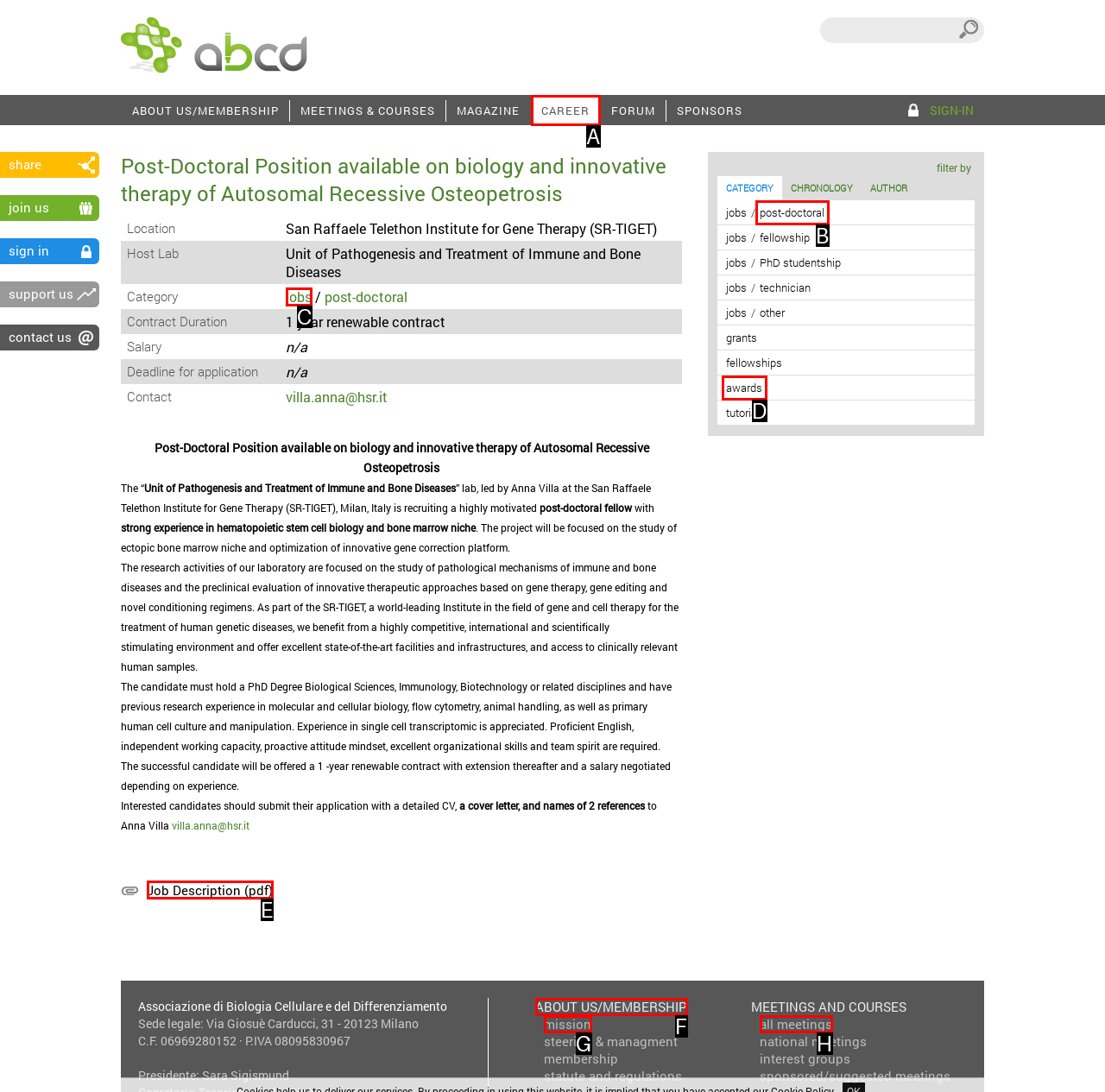Indicate the HTML element to be clicked to accomplish this task: view job description Respond using the letter of the correct option.

E